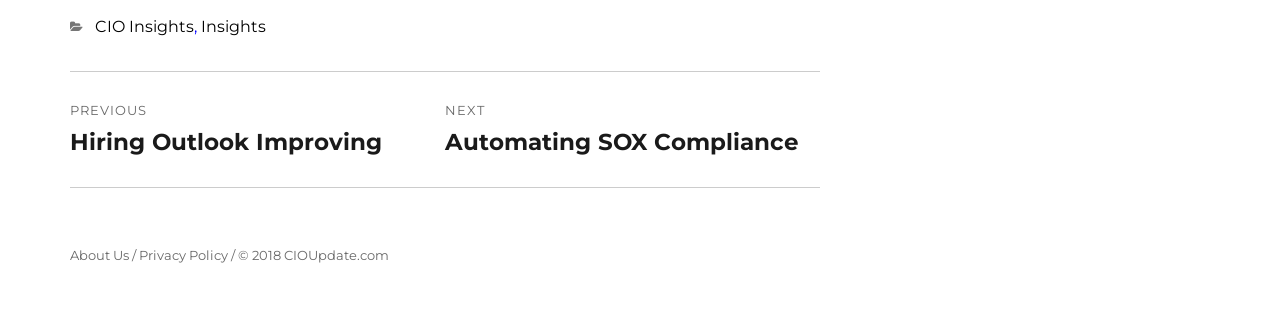Identify the bounding box coordinates for the UI element described as follows: About Us. Use the format (top-left x, top-left y, bottom-right x, bottom-right y) and ensure all values are floating point numbers between 0 and 1.

[0.055, 0.742, 0.101, 0.79]